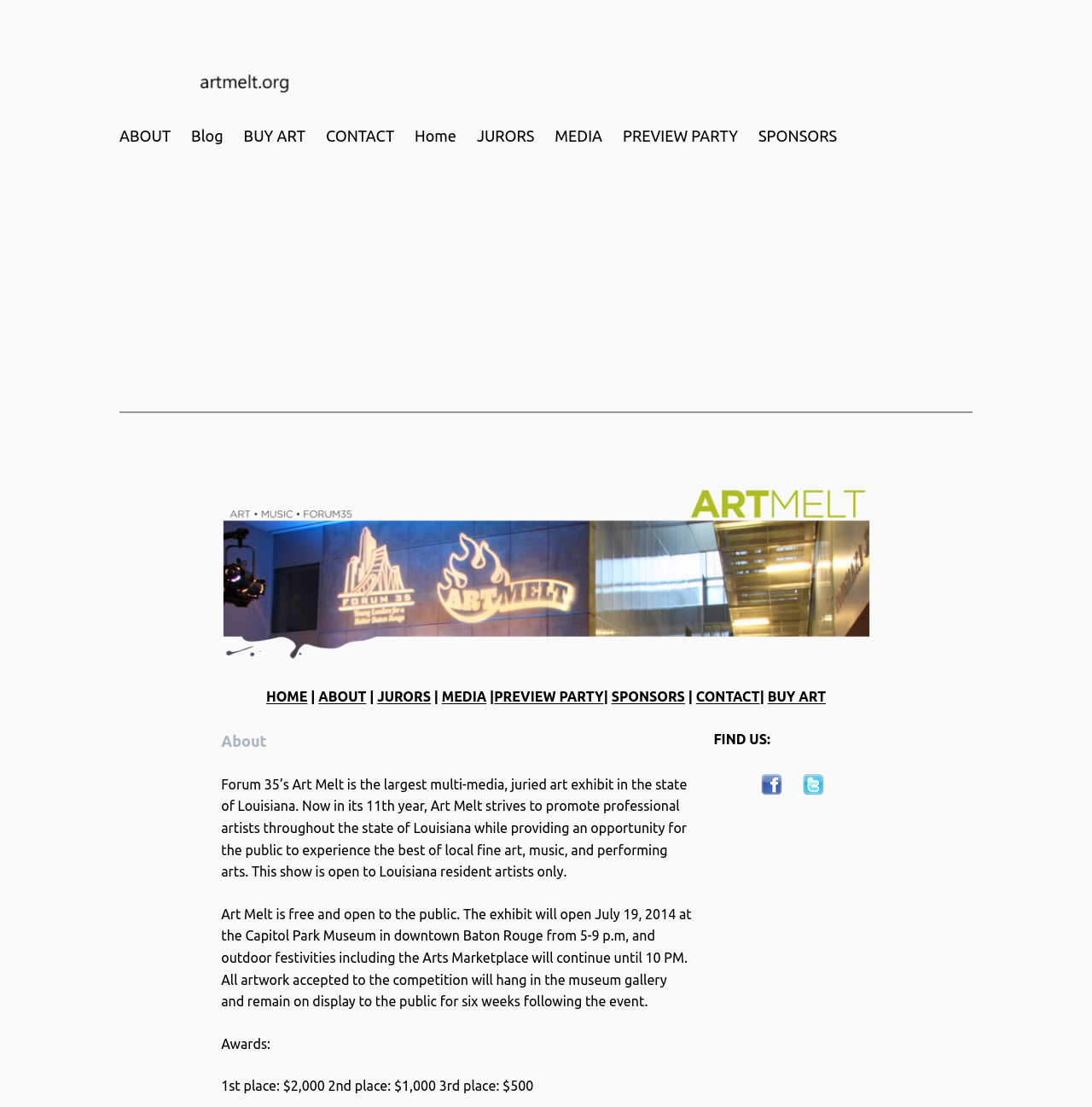Please identify the bounding box coordinates of the element's region that should be clicked to execute the following instruction: "Check the Awards section". The bounding box coordinates must be four float numbers between 0 and 1, i.e., [left, top, right, bottom].

[0.203, 0.936, 0.248, 0.95]